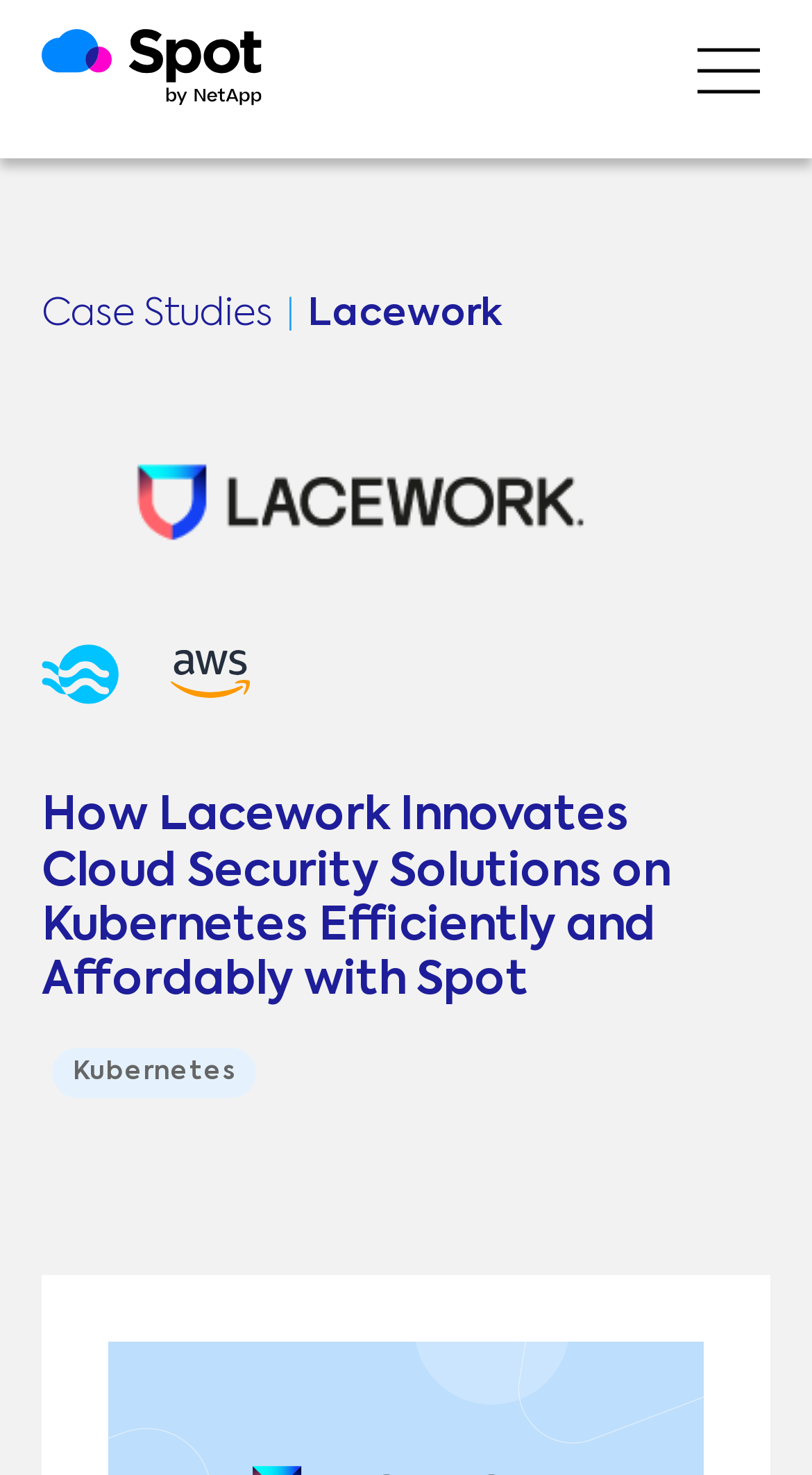How many images are there in the header section?
Using the image as a reference, answer the question in detail.

I counted the number of image elements within the header section, which has ID 15. I found three image elements with IDs 289, 291, and 293.